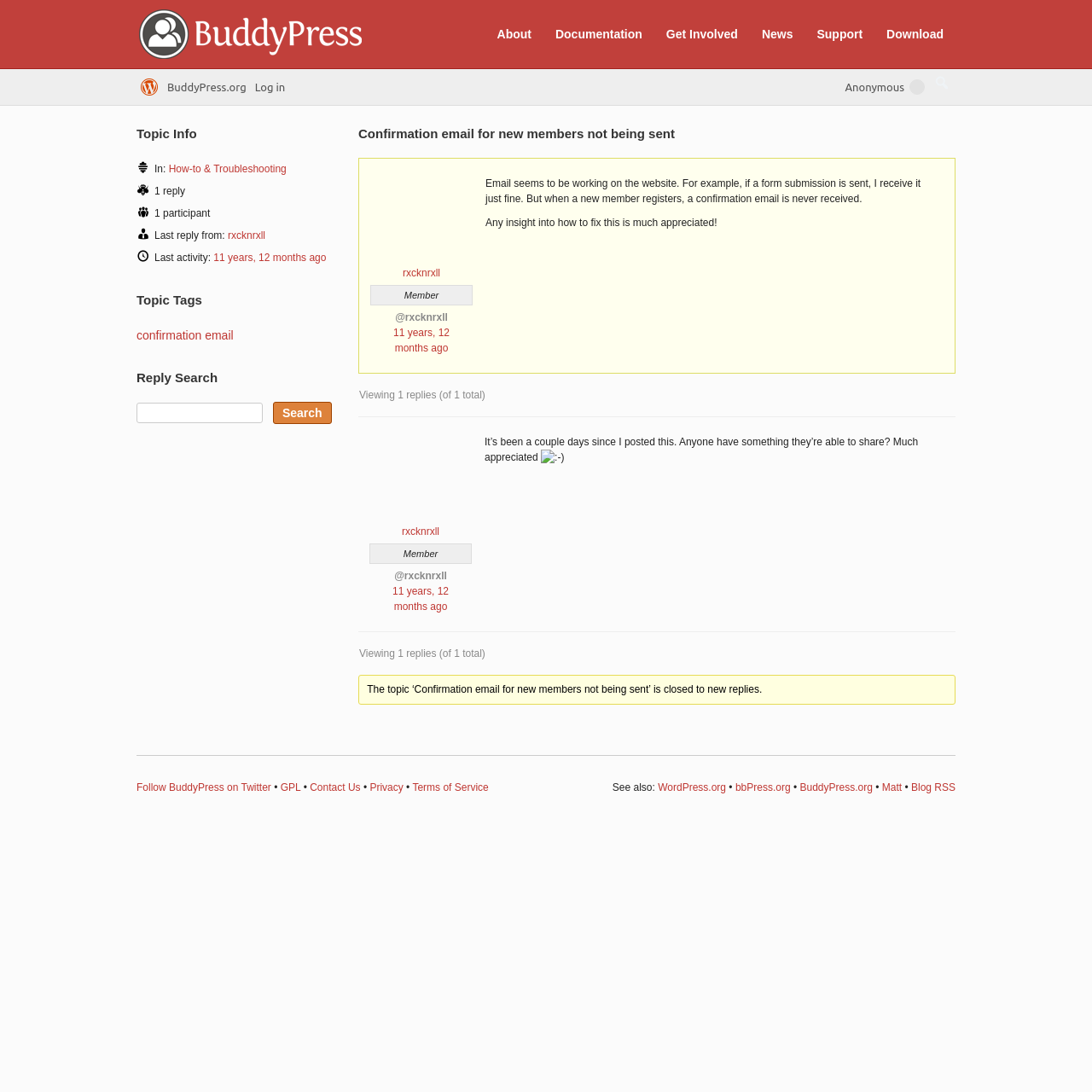Who started this topic?
Answer with a single word or phrase, using the screenshot for reference.

rxcknrxll